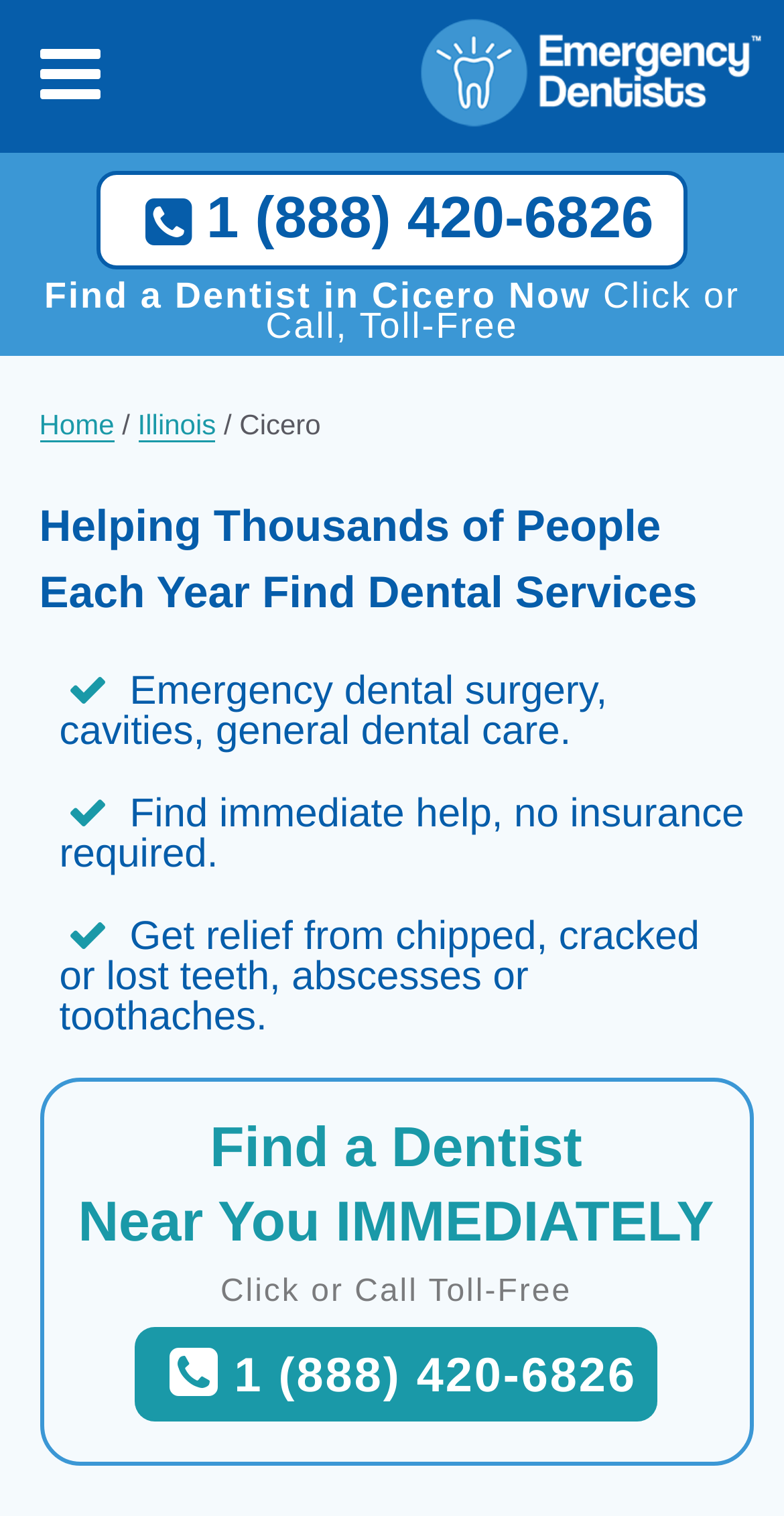What is the purpose of the website?
Please answer the question with a detailed and comprehensive explanation.

I inferred the purpose of the website by reading the text on the webpage, which repeatedly mentions finding a dentist near you and providing emergency dental services.